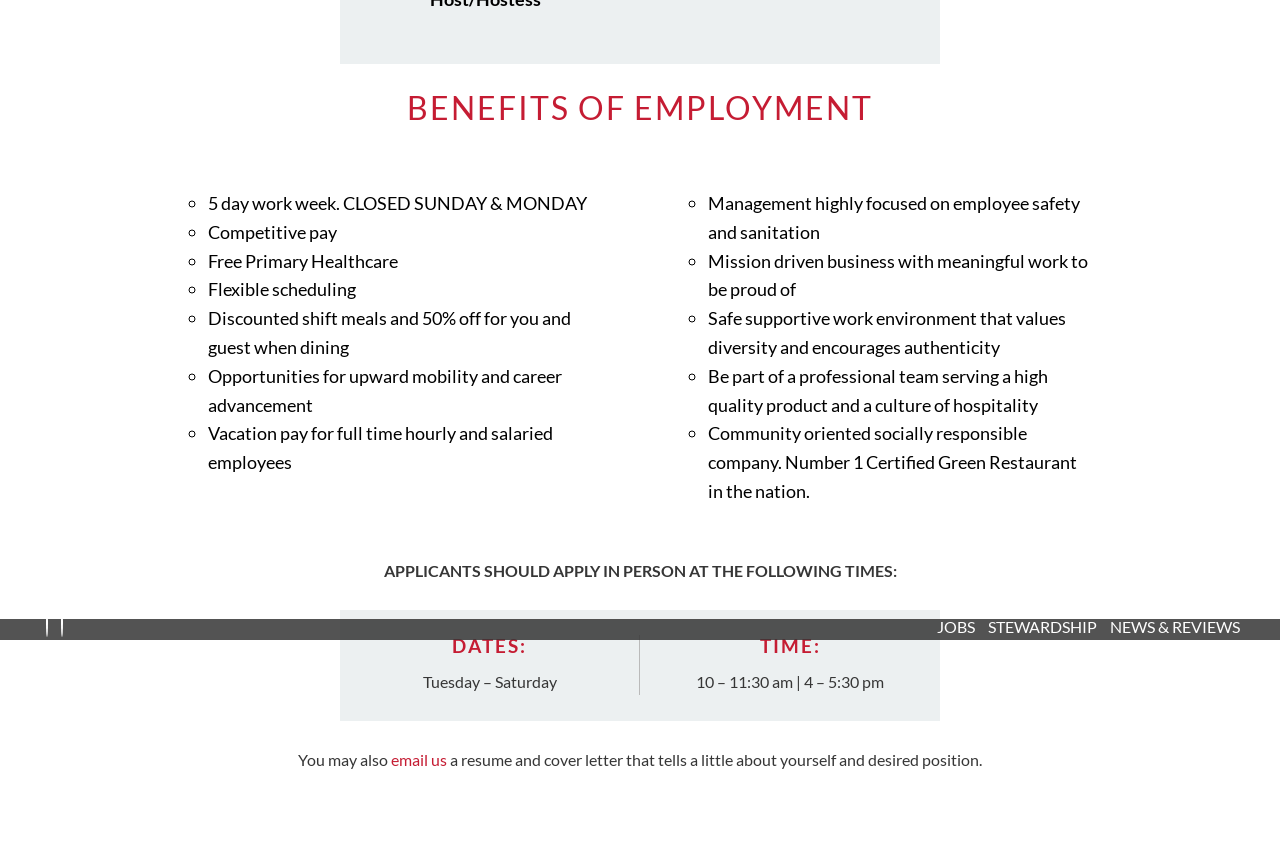From the element description Jobs, predict the bounding box coordinates of the UI element. The coordinates must be specified in the format (top-left x, top-left y, bottom-right x, bottom-right y) and should be within the 0 to 1 range.

[0.732, 0.726, 0.762, 0.748]